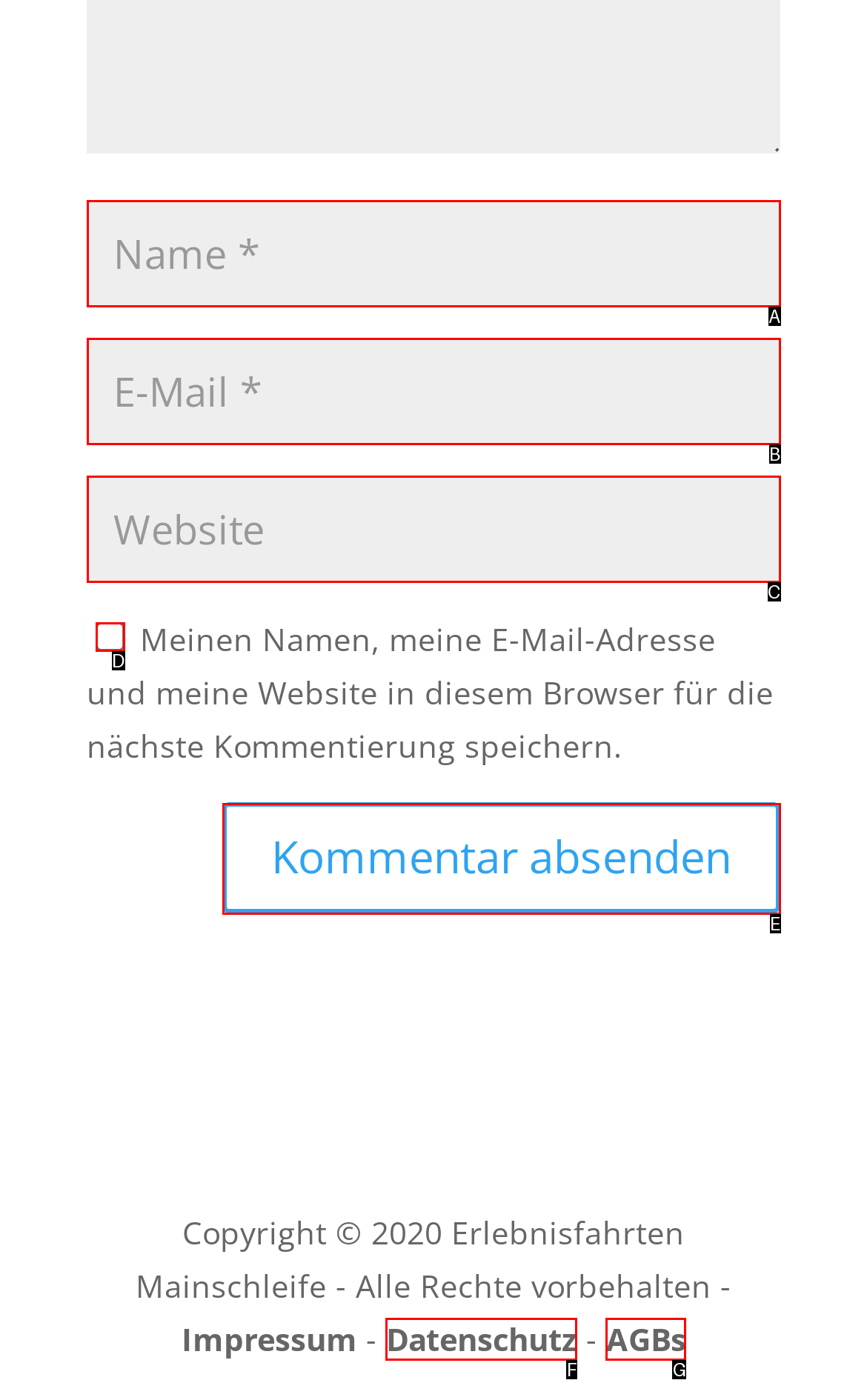Identify the option that corresponds to: input value="Website" name="url"
Respond with the corresponding letter from the choices provided.

C